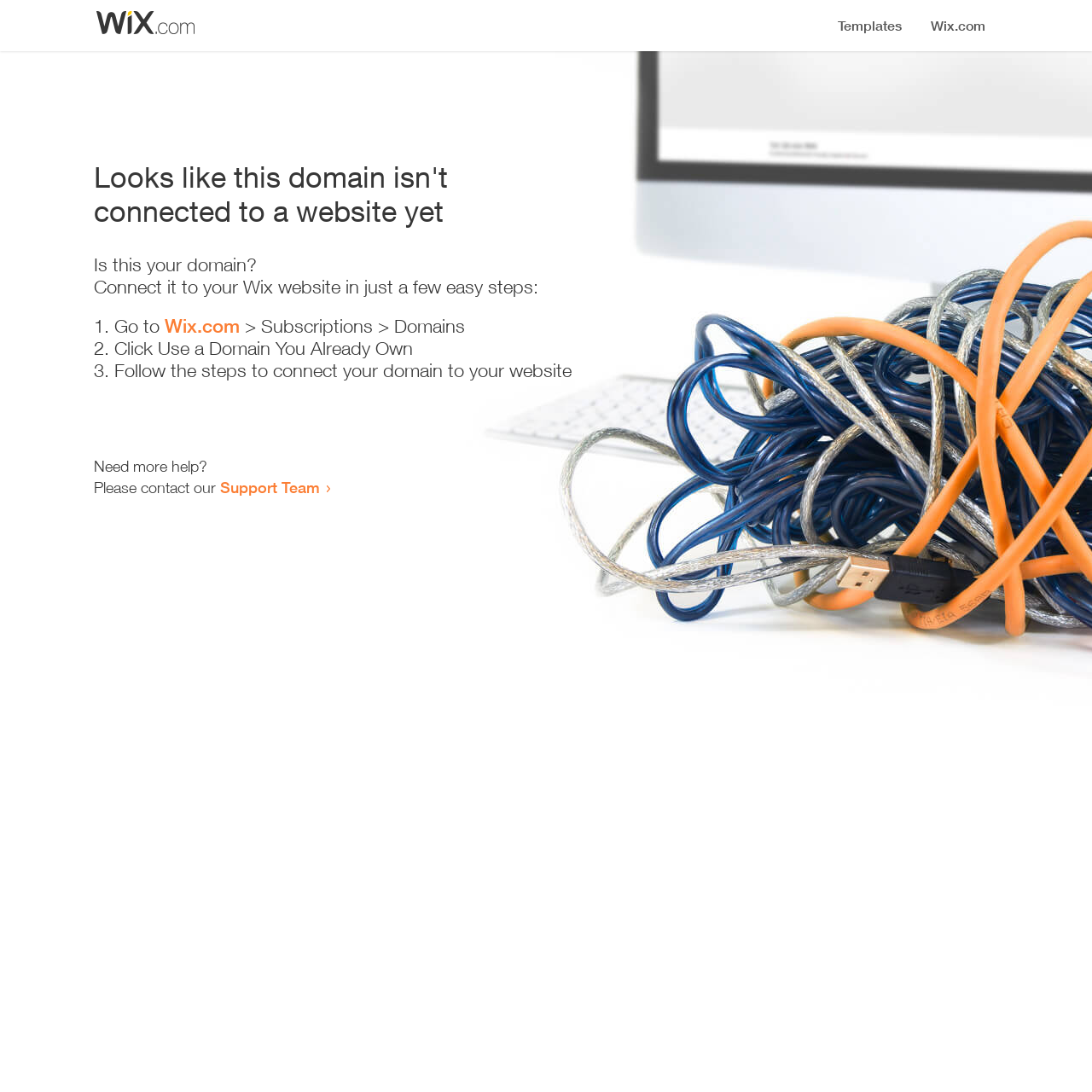Provide the bounding box coordinates of the HTML element this sentence describes: "Support Team".

[0.202, 0.438, 0.293, 0.455]